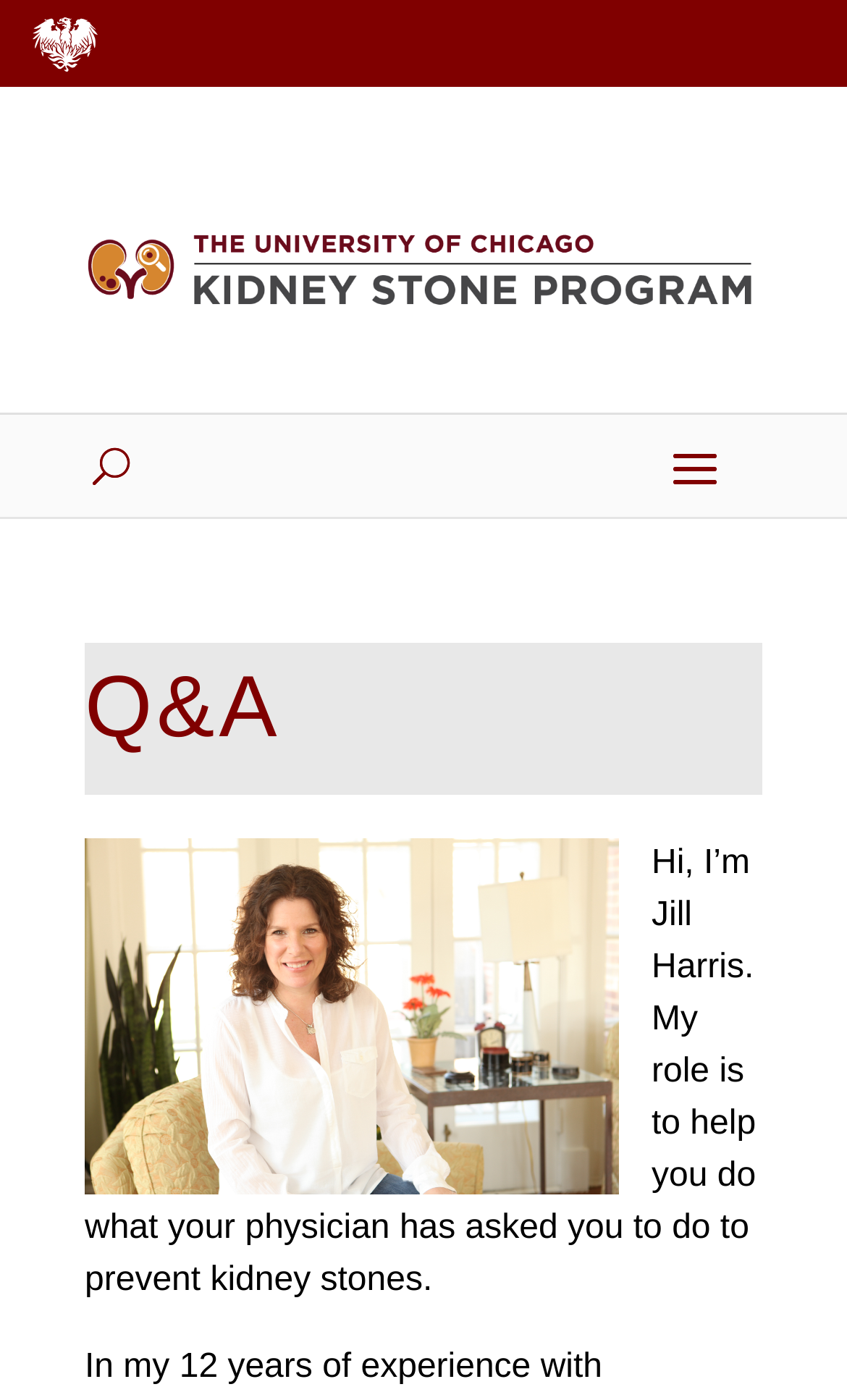Using the information shown in the image, answer the question with as much detail as possible: What is the topic of the Q&A section?

The Q&A section is likely related to kidney stones, as the webpage is about the Kidney Stone Program and Jill Harris is introducing herself as someone who helps patients prevent kidney stones.